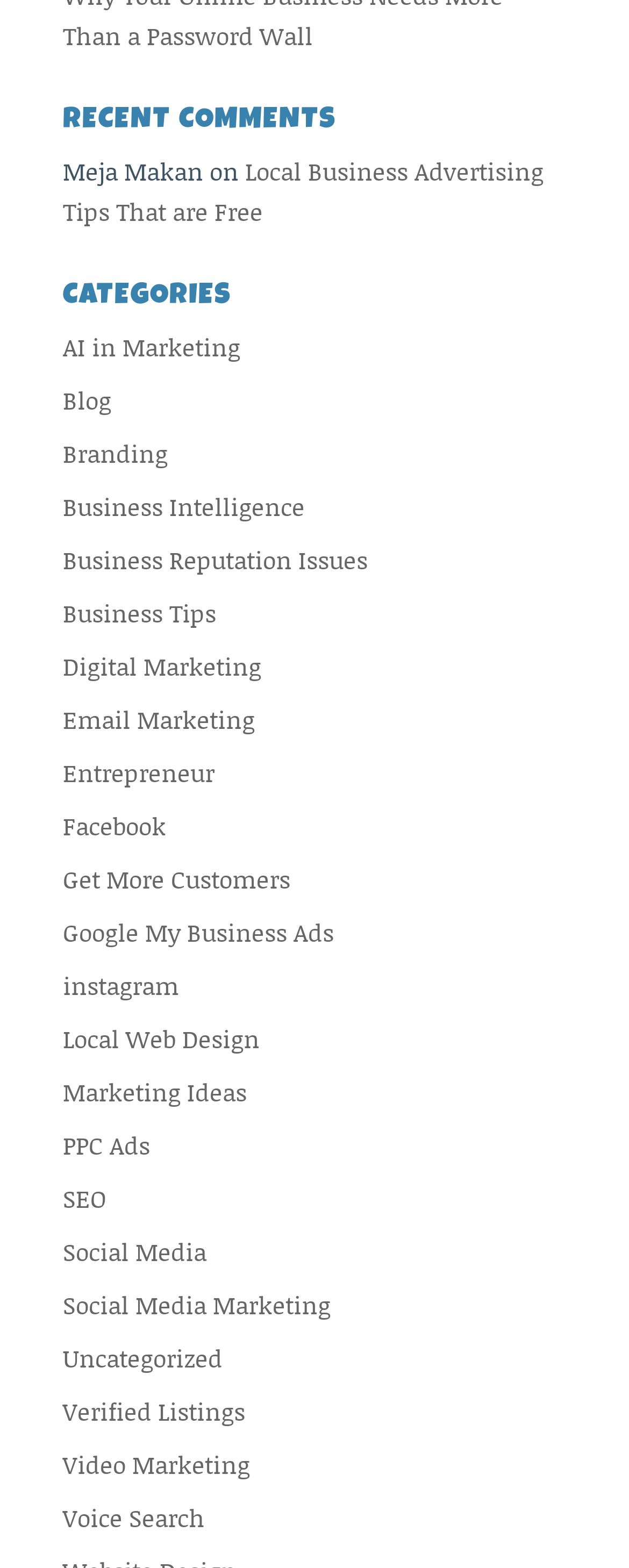Is there a category for 'Social Media Marketing'?
Could you answer the question with a detailed and thorough explanation?

I looked at the 'CATEGORIES' section and found a link for 'Social Media Marketing', which means it is a category on this webpage.